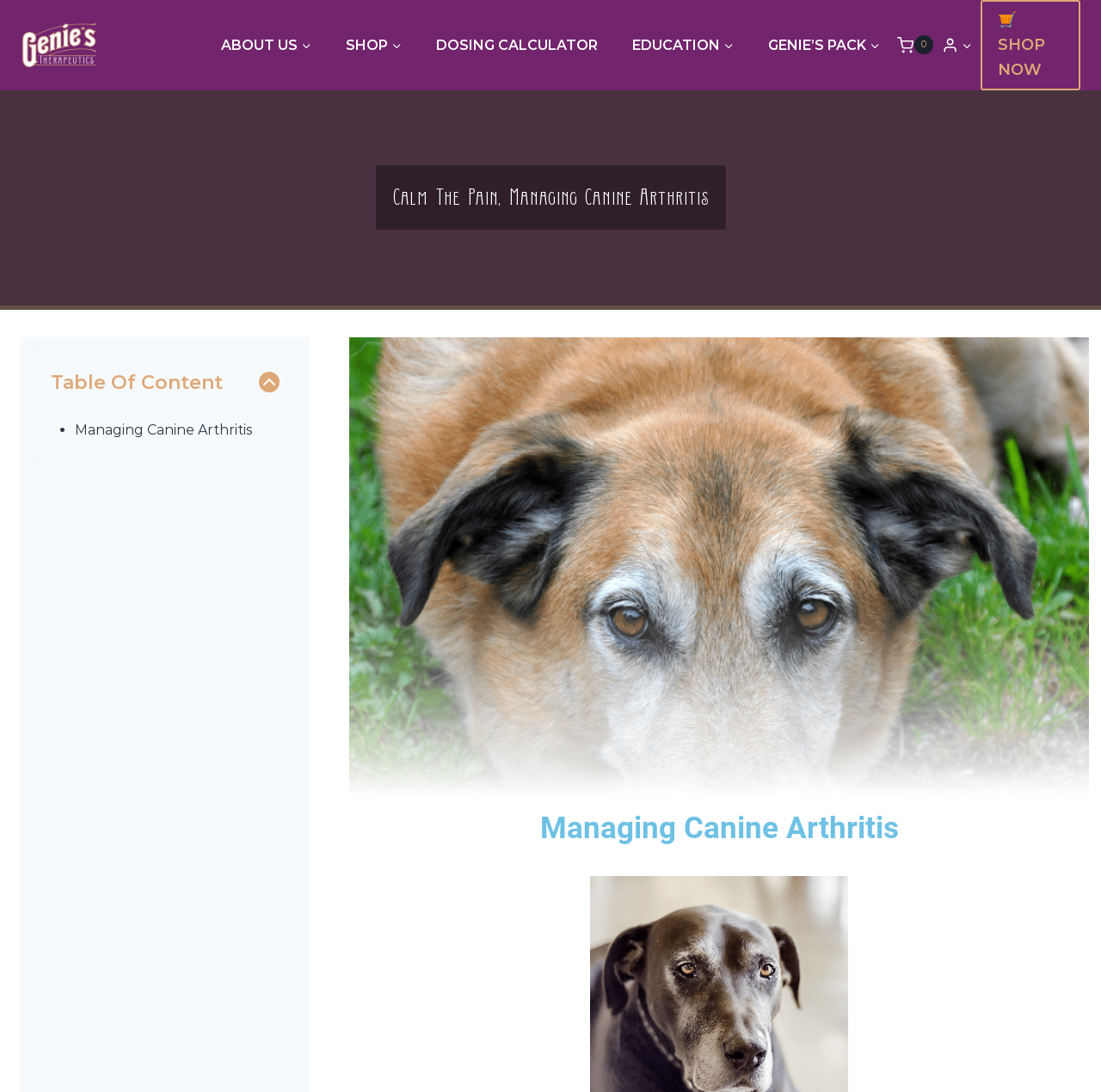What is the theme of the image below the main heading?
Use the information from the screenshot to give a comprehensive response to the question.

The image below the main heading appears to be an illustration of a dog's joints, which is related to canine osteoarthritis, a common condition in dogs that is likely being discussed on this webpage.